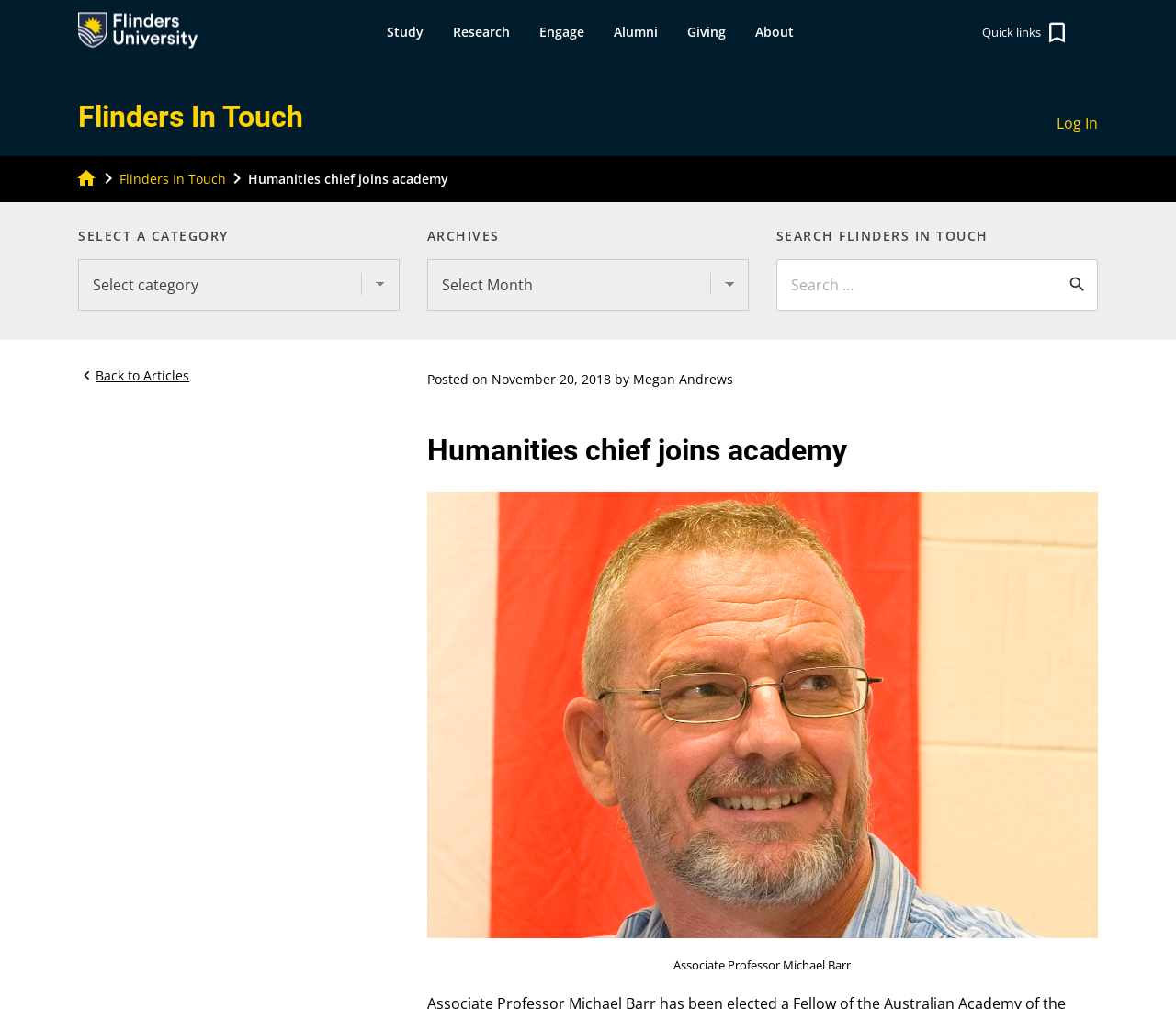Detail the webpage's structure and highlights in your description.

The webpage is about Flinders University, with a focus on the news article "Humanities chief joins academy". At the top left, there is a Flinders University logo, accompanied by a navigation menu with buttons for "Study", "Research", "Engage", "Alumni", "Giving", and "About". To the right of the logo, there is a "Quick links" button and a "Log In" link.

Below the navigation menu, there is a heading "Flinders In Touch" with a link to the same title. On the right side of the heading, there is a link to "home" and a chevron icon. 

The main content of the page is the news article, which has a heading "Humanities chief joins academy" in a larger font size. Below the heading, there is an image of Professor Michael Barr, with a caption "Associate Professor Michael Barr". The article text is not explicitly mentioned, but it is likely to be about the professor's election as a Fellow of the Australian Academy of the Humanities.

On the right side of the page, there is a sidebar with a search bar, a "SELECT A CATEGORY" dropdown menu, and an "ARCHIVES" section. Below the sidebar, there is a "Post navigation" section with links to previous and next posts.

Overall, the webpage has a clean layout with a clear hierarchy of elements, making it easy to navigate and read.